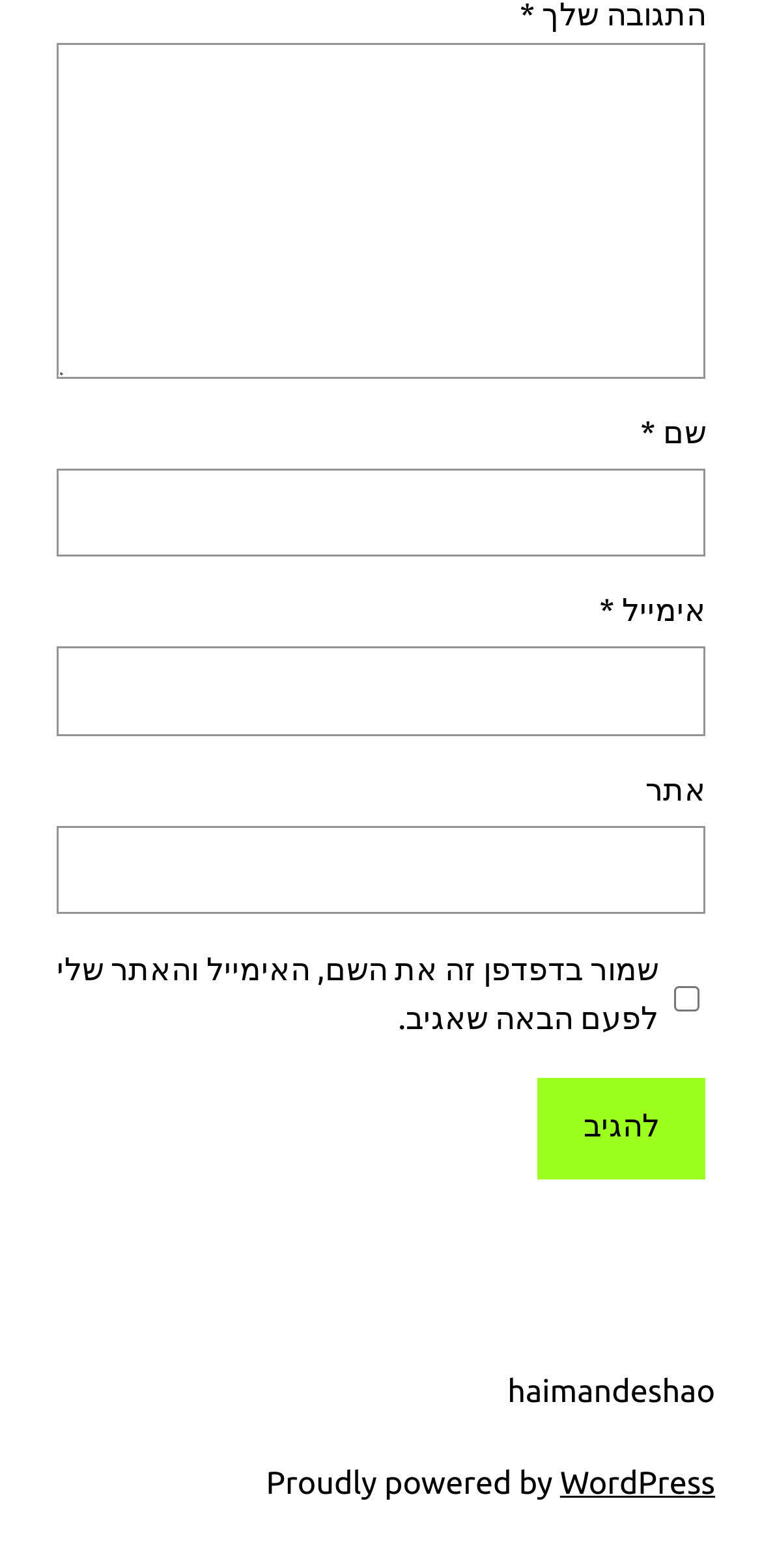Please find the bounding box coordinates of the element that needs to be clicked to perform the following instruction: "Input your name". The bounding box coordinates should be four float numbers between 0 and 1, represented as [left, top, right, bottom].

[0.074, 0.299, 0.926, 0.355]